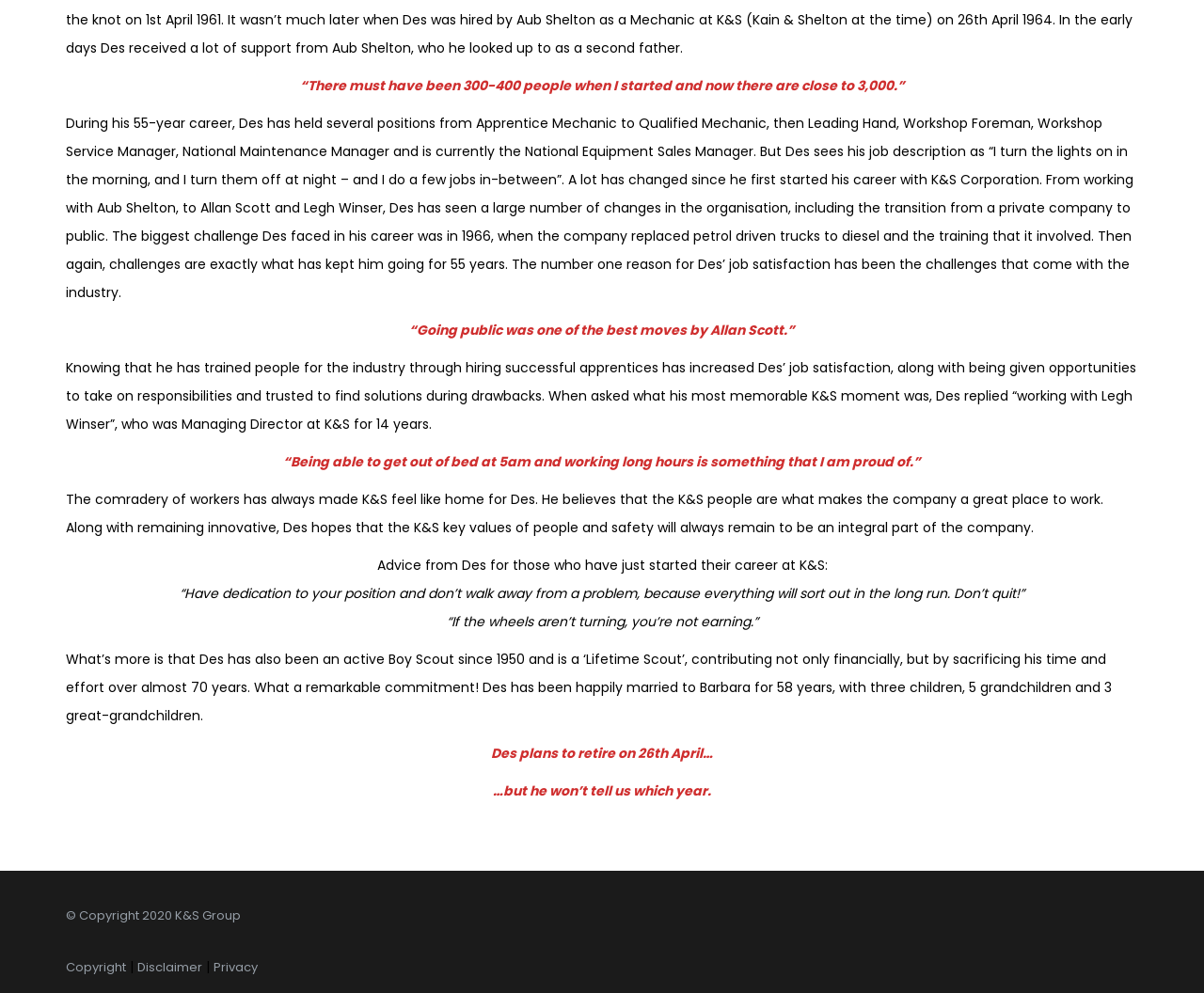Provide a brief response to the question using a single word or phrase: 
What is Des' advice to those who have just started their career at K&S?

Have dedication and don't quit